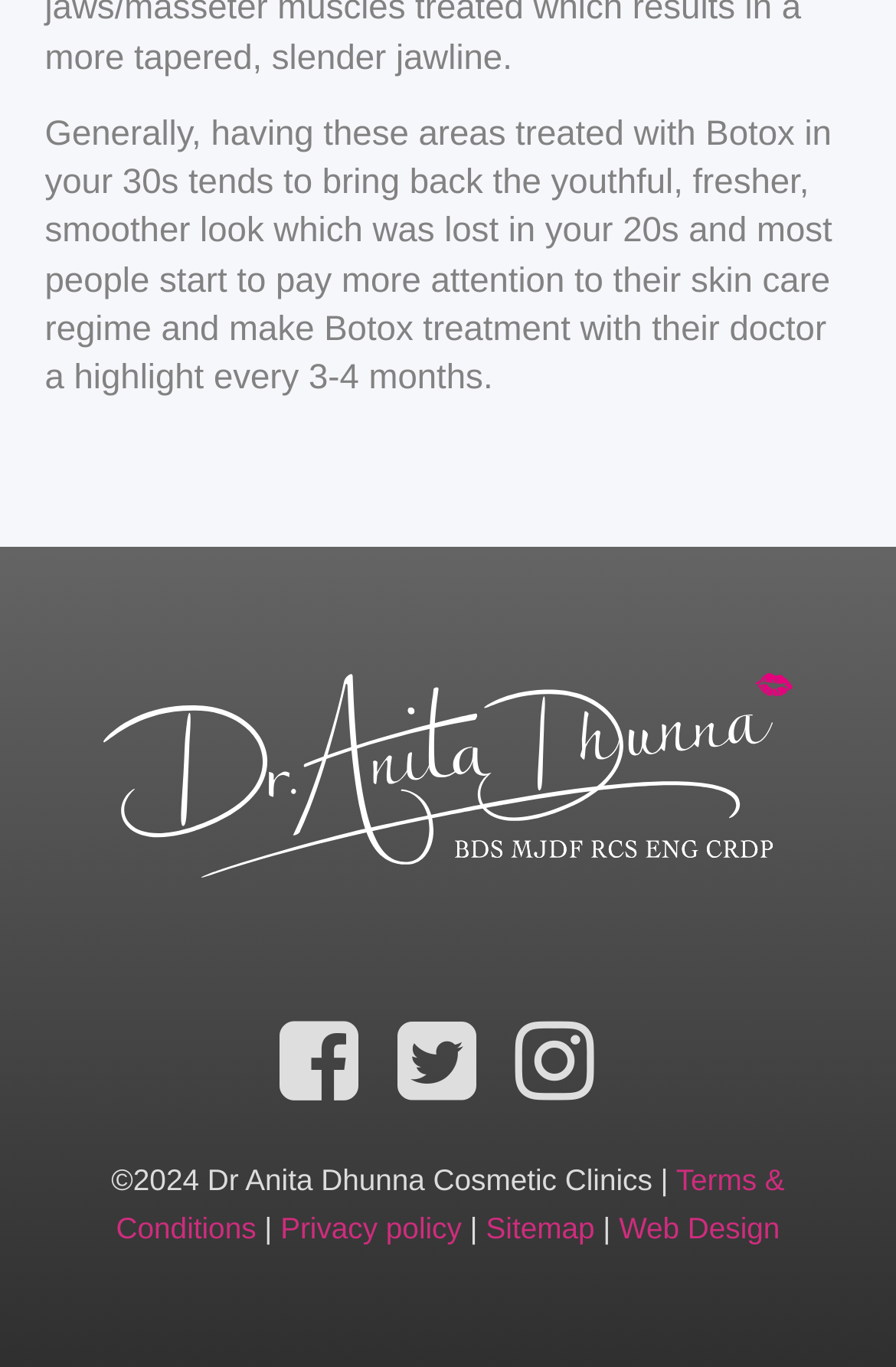Bounding box coordinates should be provided in the format (top-left x, top-left y, bottom-right x, bottom-right y) with all values between 0 and 1. Identify the bounding box for this UI element: Web Design

[0.691, 0.886, 0.87, 0.911]